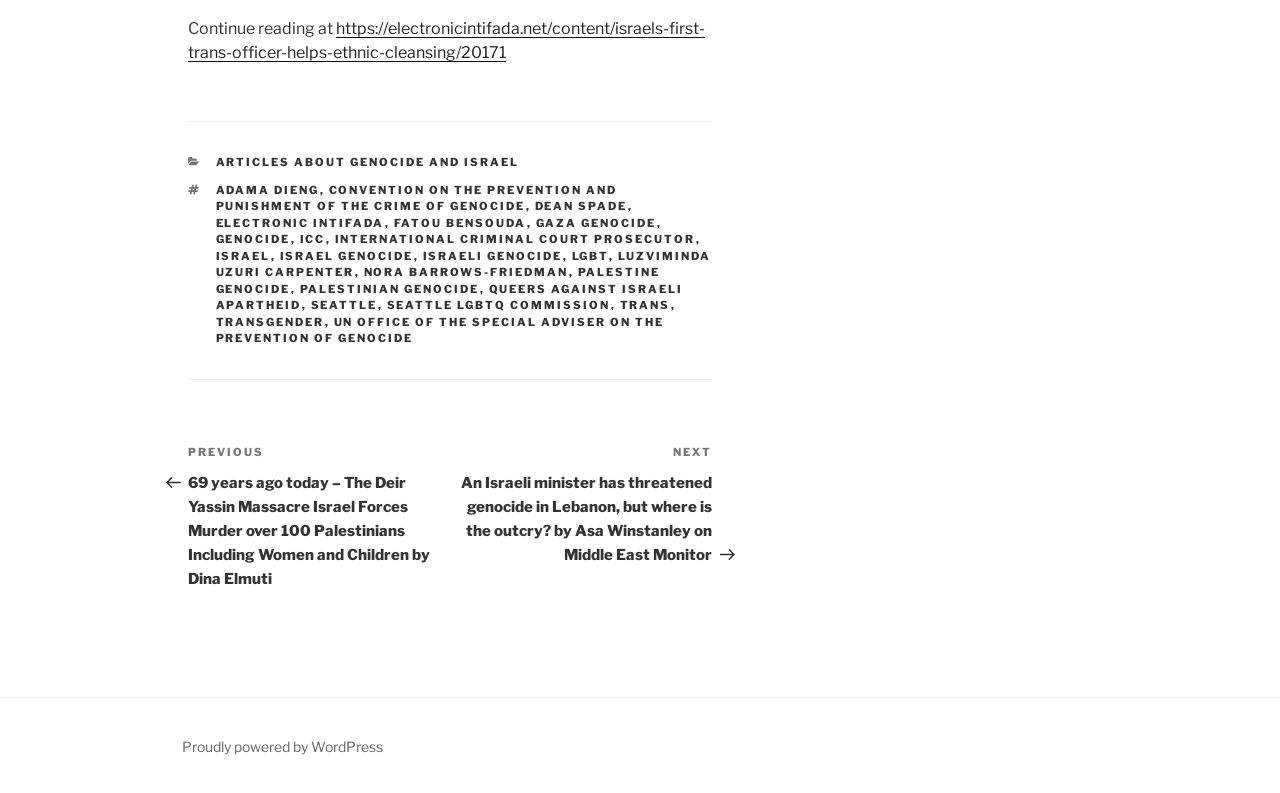Based on the element description, predict the bounding box coordinates (top-left x, top-left y, bottom-right x, bottom-right y) for the UI element in the screenshot: Gaza Genocide

[0.418, 0.272, 0.513, 0.29]